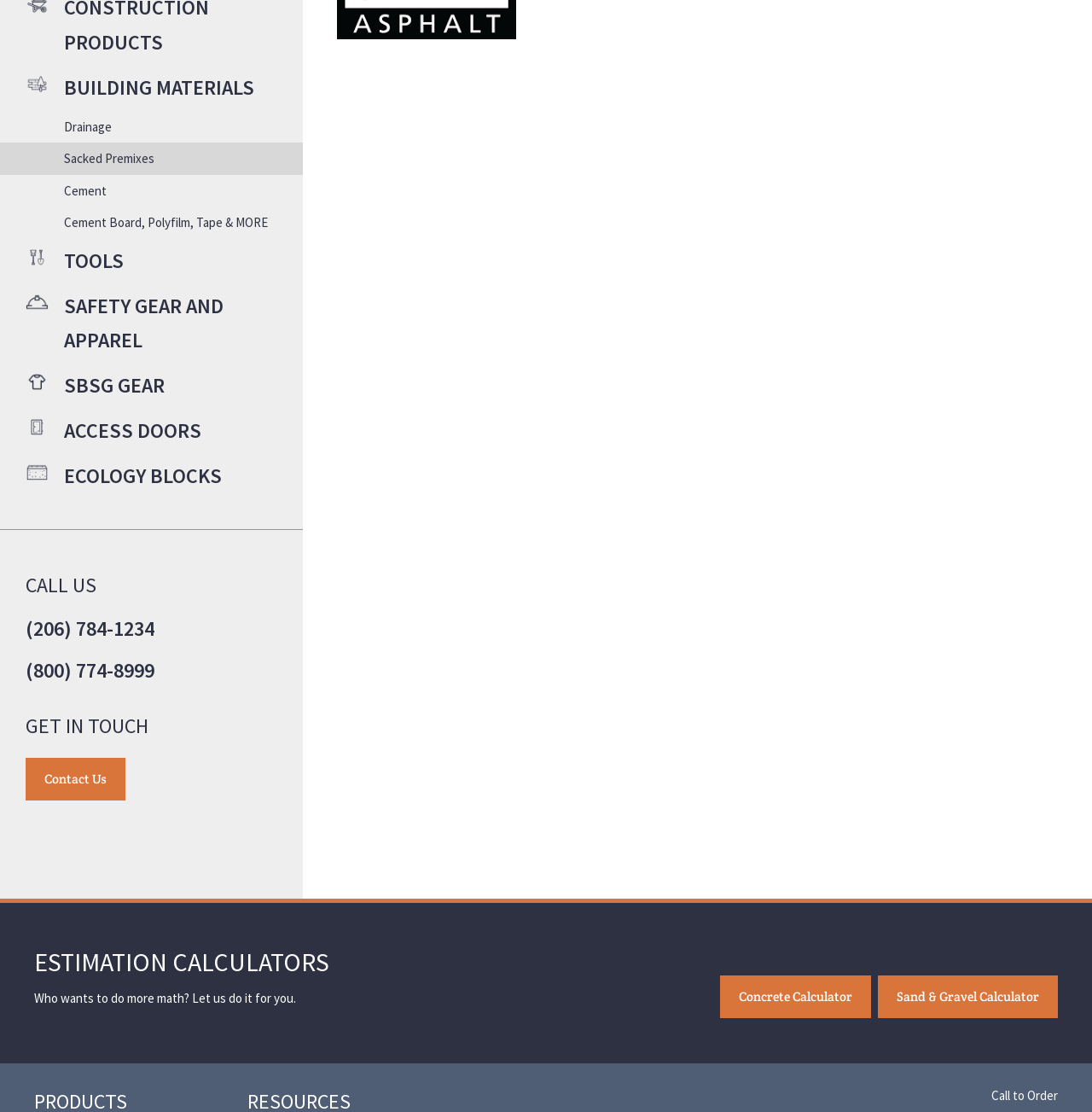Provide the bounding box coordinates for the UI element described in this sentence: "Lath & Trim". The coordinates should be four float values between 0 and 1, i.e., [left, top, right, bottom].

[0.0, 0.091, 0.277, 0.119]